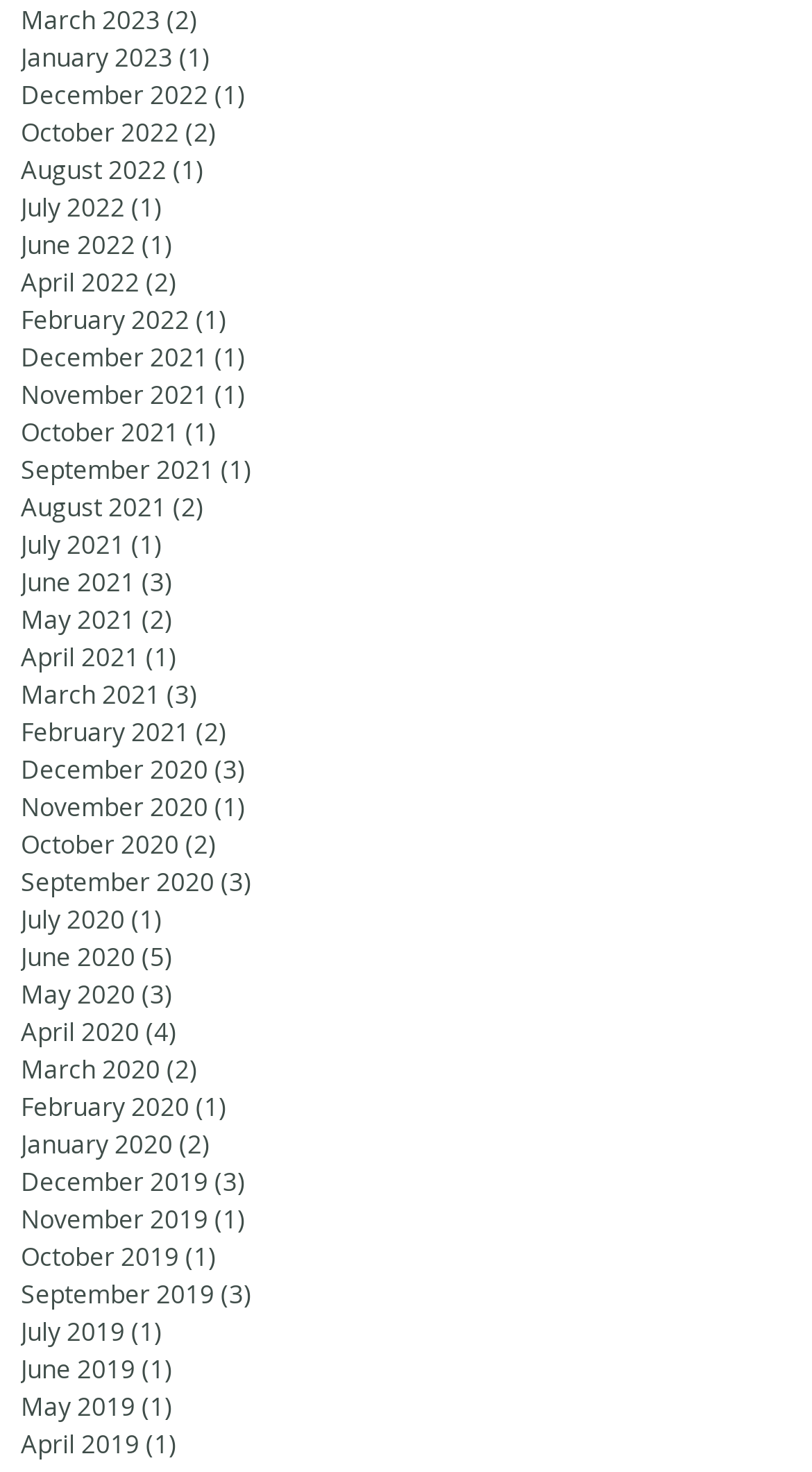Please answer the following question using a single word or phrase: 
How many posts are there in March 2023?

2